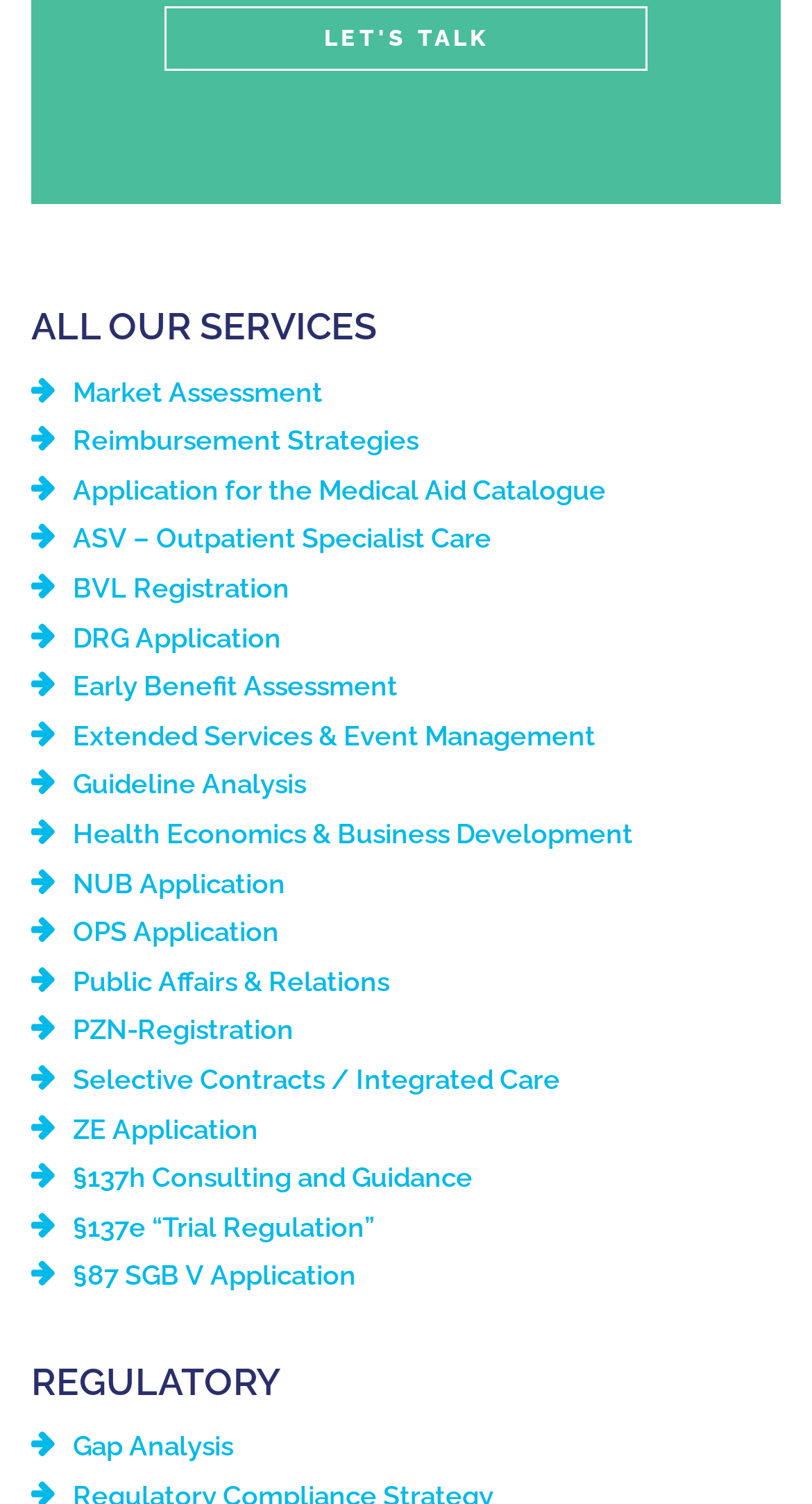Please provide the bounding box coordinates for the element that needs to be clicked to perform the instruction: "Learn about Reimbursement Strategies". The coordinates must consist of four float numbers between 0 and 1, formatted as [left, top, right, bottom].

[0.038, 0.283, 0.515, 0.304]